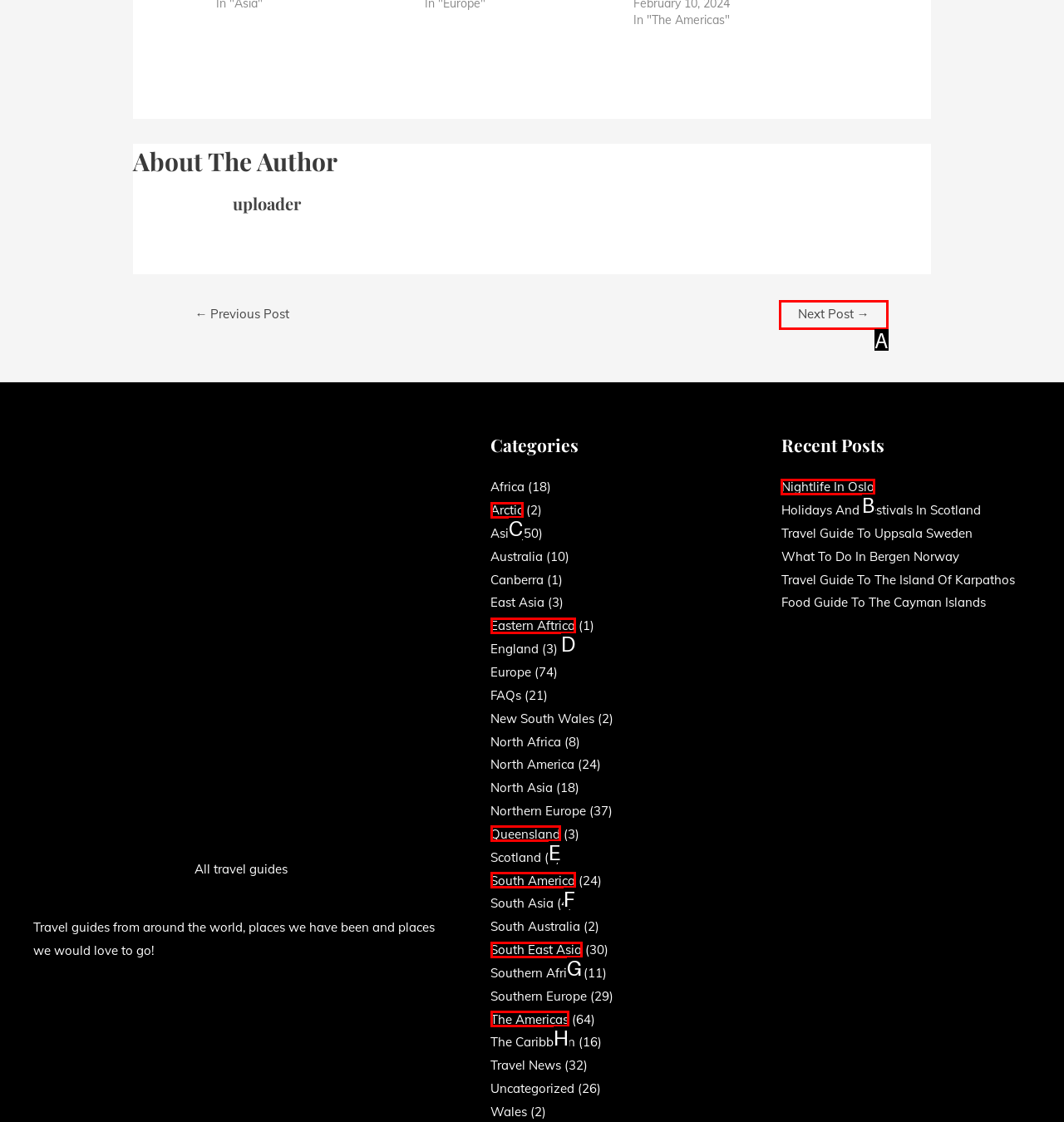Choose the UI element to click on to achieve this task: Read the 'Nightlife In Oslo' recent post. Reply with the letter representing the selected element.

B